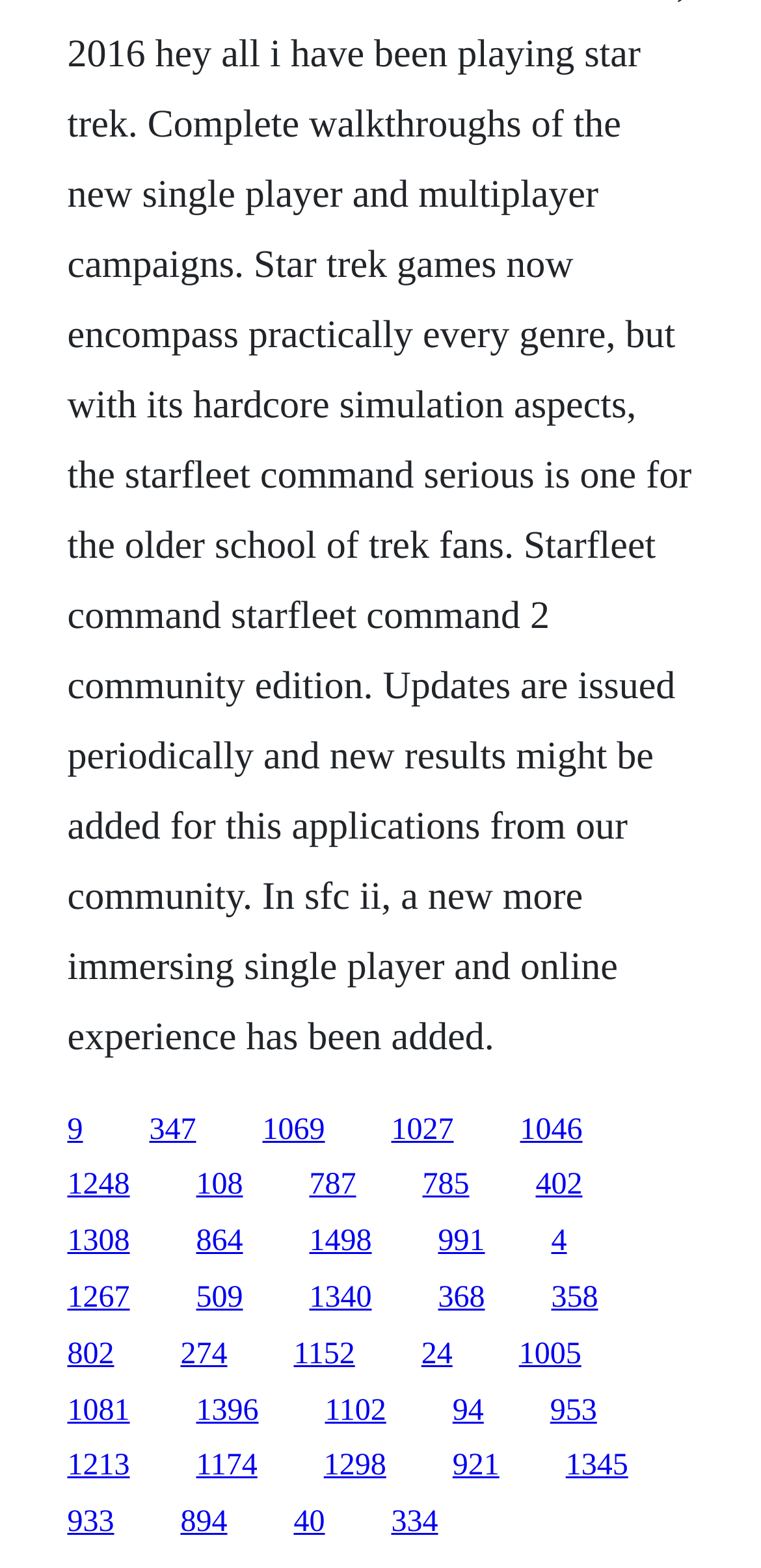Are the links of similar width?
Refer to the screenshot and respond with a concise word or phrase.

Yes